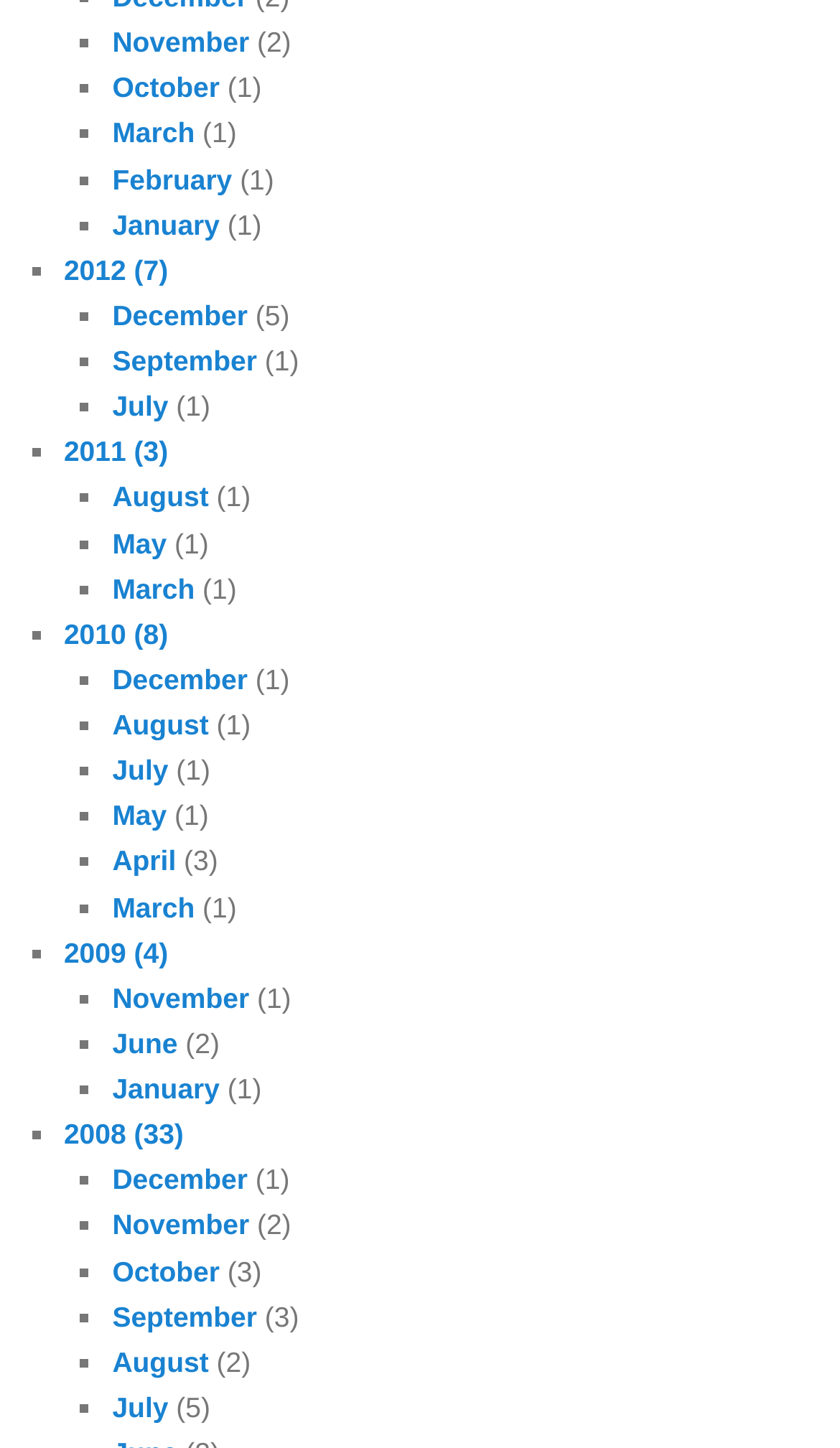Find the bounding box of the web element that fits this description: "November".

[0.134, 0.018, 0.297, 0.04]